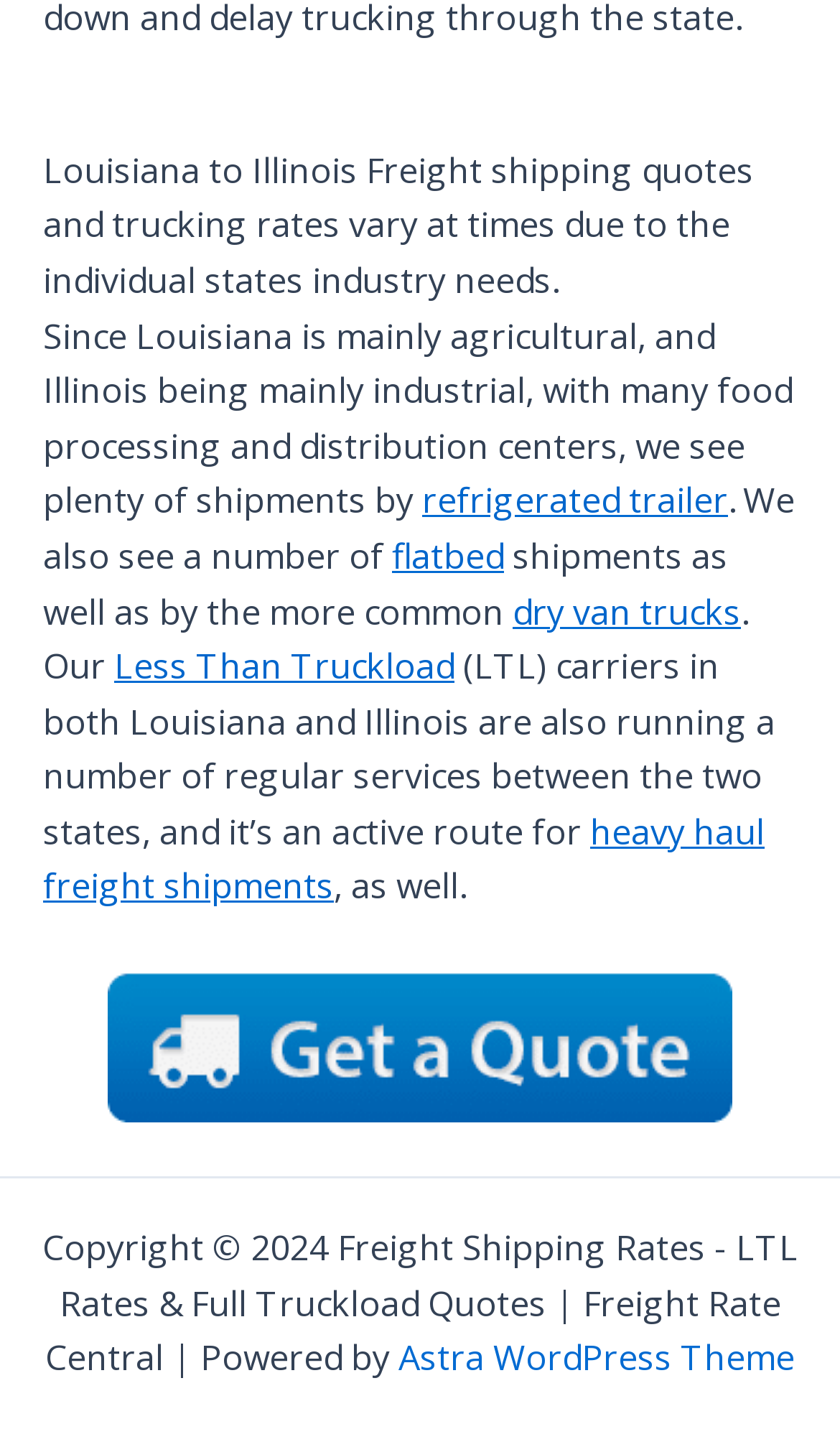What is the name of the theme used by the website?
Can you provide an in-depth and detailed response to the question?

The text at the bottom of the page mentions 'Powered by Astra WordPress Theme', which indicates that the website uses this theme.